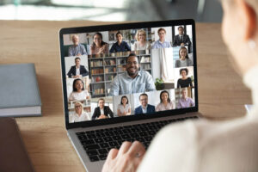Craft a descriptive caption that covers all aspects of the image.

The image captures a person engaged in an online meeting, using a laptop to connect with multiple participants displayed on the screen. The video conference setup showcases a diverse group of individuals, each represented in separate video boxes, indicating a collaborative virtual environment. The participant at the center of the screen appears to be leading or facilitating the discussion, smiling and making eye contact, creating an inviting atmosphere. The background features a well-organized bookshelf, suggesting a professional setting. A stack of books is visible on the table, hinting at preparation for the meeting or additional resources. This scene emphasizes the growing importance of online collaboration tools, especially in the context of remote work and communication in today’s digital age.